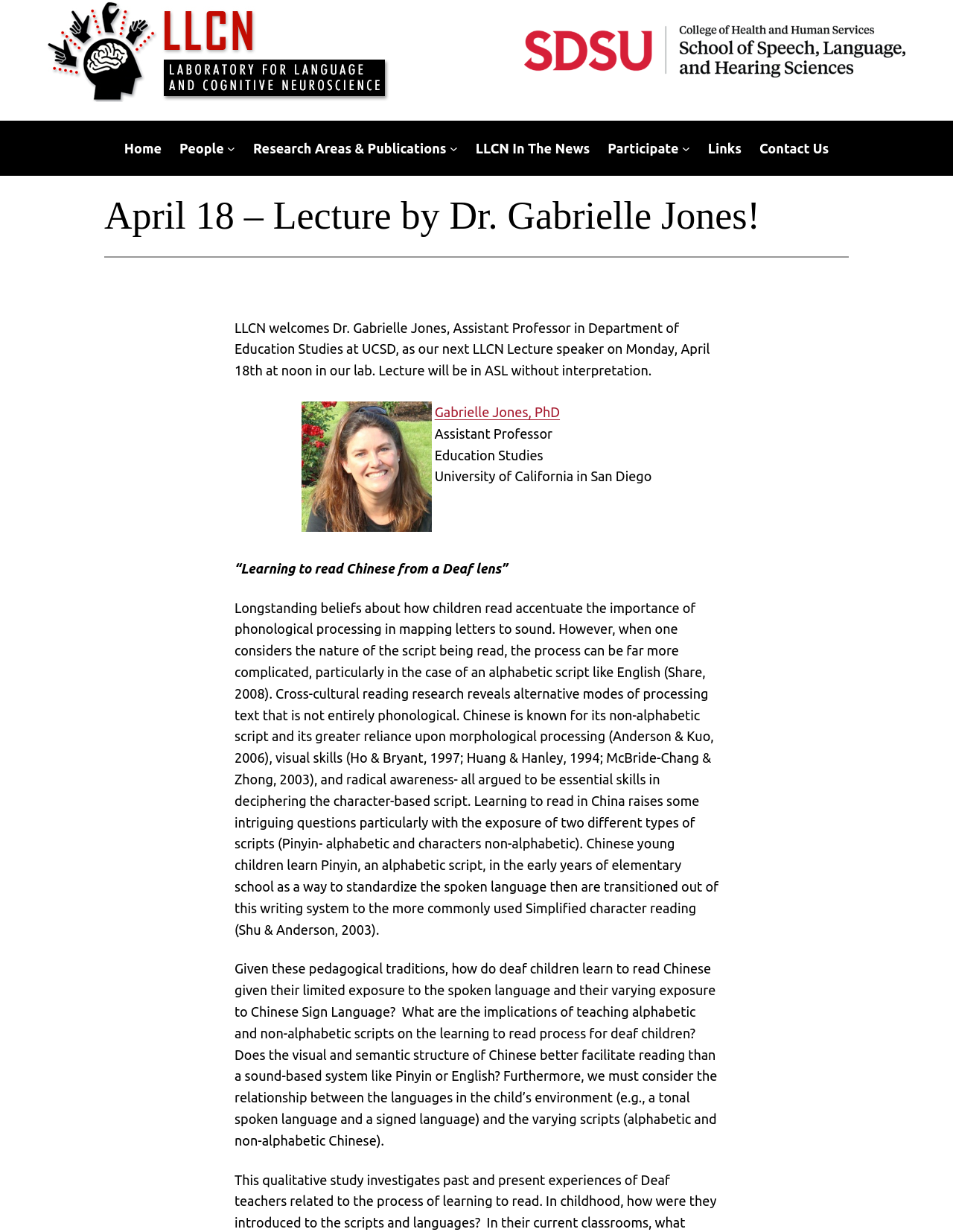Please determine the bounding box coordinates of the area that needs to be clicked to complete this task: 'Go to Home page'. The coordinates must be four float numbers between 0 and 1, formatted as [left, top, right, bottom].

[0.13, 0.112, 0.169, 0.129]